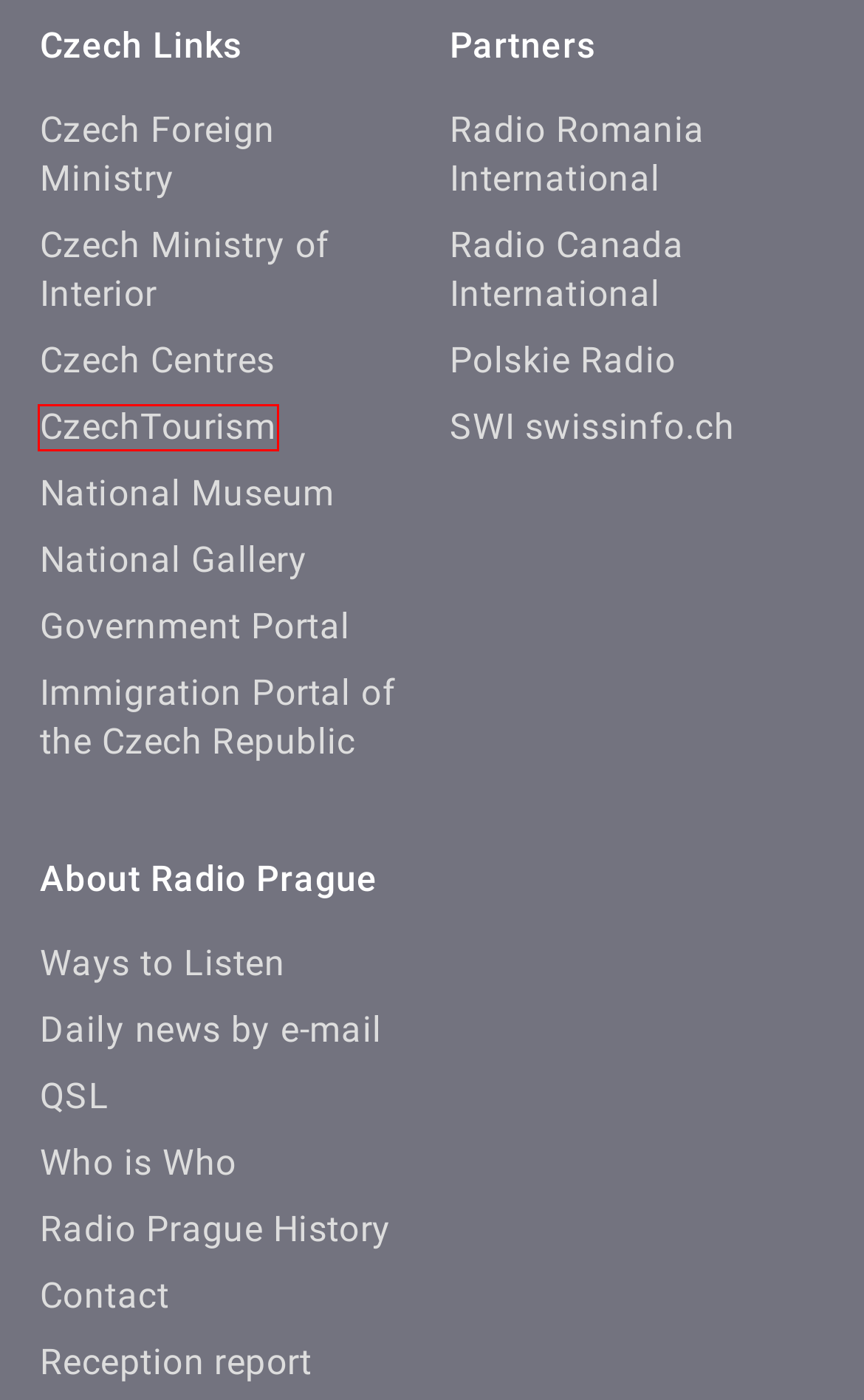Provided is a screenshot of a webpage with a red bounding box around an element. Select the most accurate webpage description for the page that appears after clicking the highlighted element. Here are the candidates:
A. National museum
B. Home Page - Ministry of the interior of the Czech Republic
C. #VisitCzechia
D. National Gallery Prague | National Gallery Prague
E. History of Radio Prague | Radio Prague International
F. Ministerstvo zahraničních věcí České republiky
G. Czech Centres - Prague / Home
H. Strona główna - English Section - polskieradio.pl

C